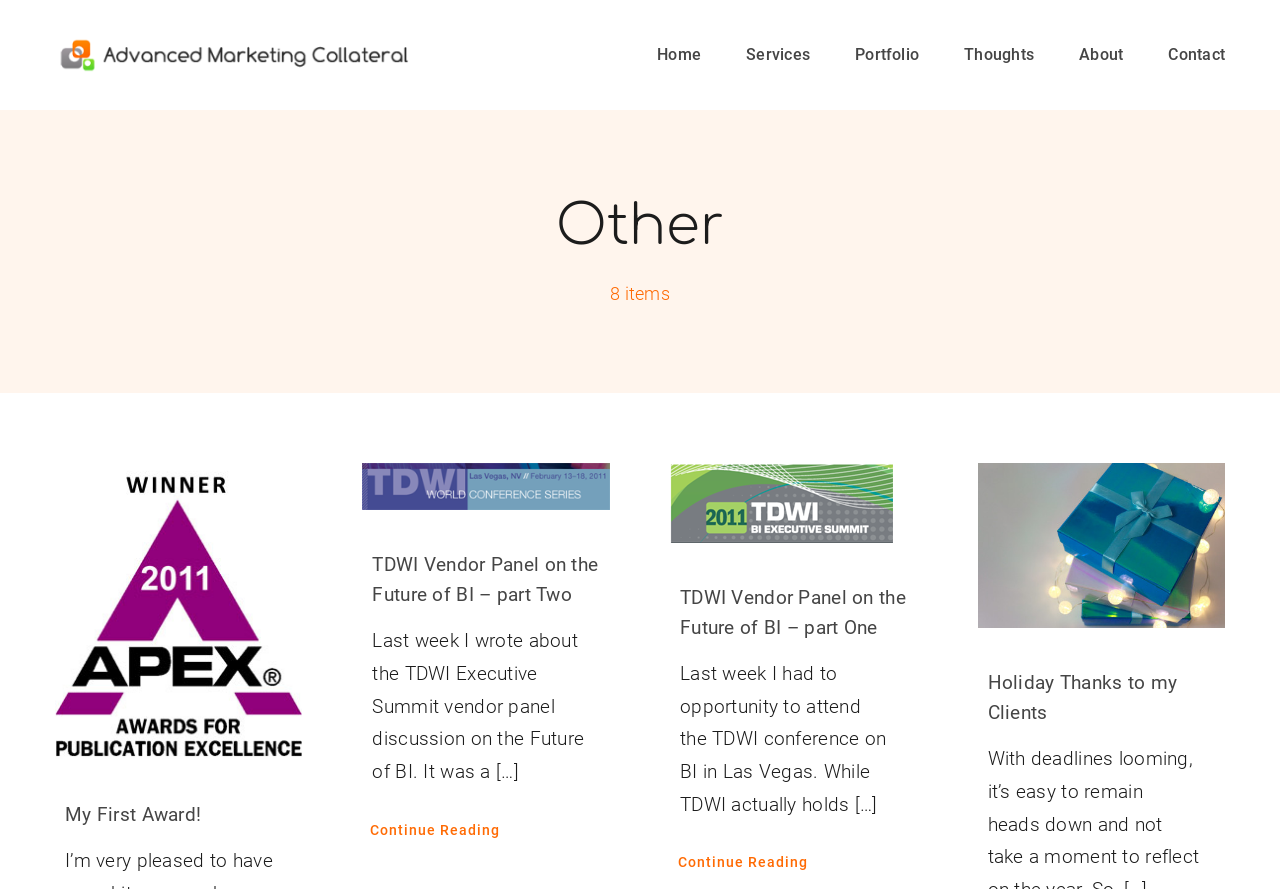Identify the bounding box coordinates for the UI element that matches this description: "Holiday Thanks to my Clients".

[0.771, 0.755, 0.92, 0.815]